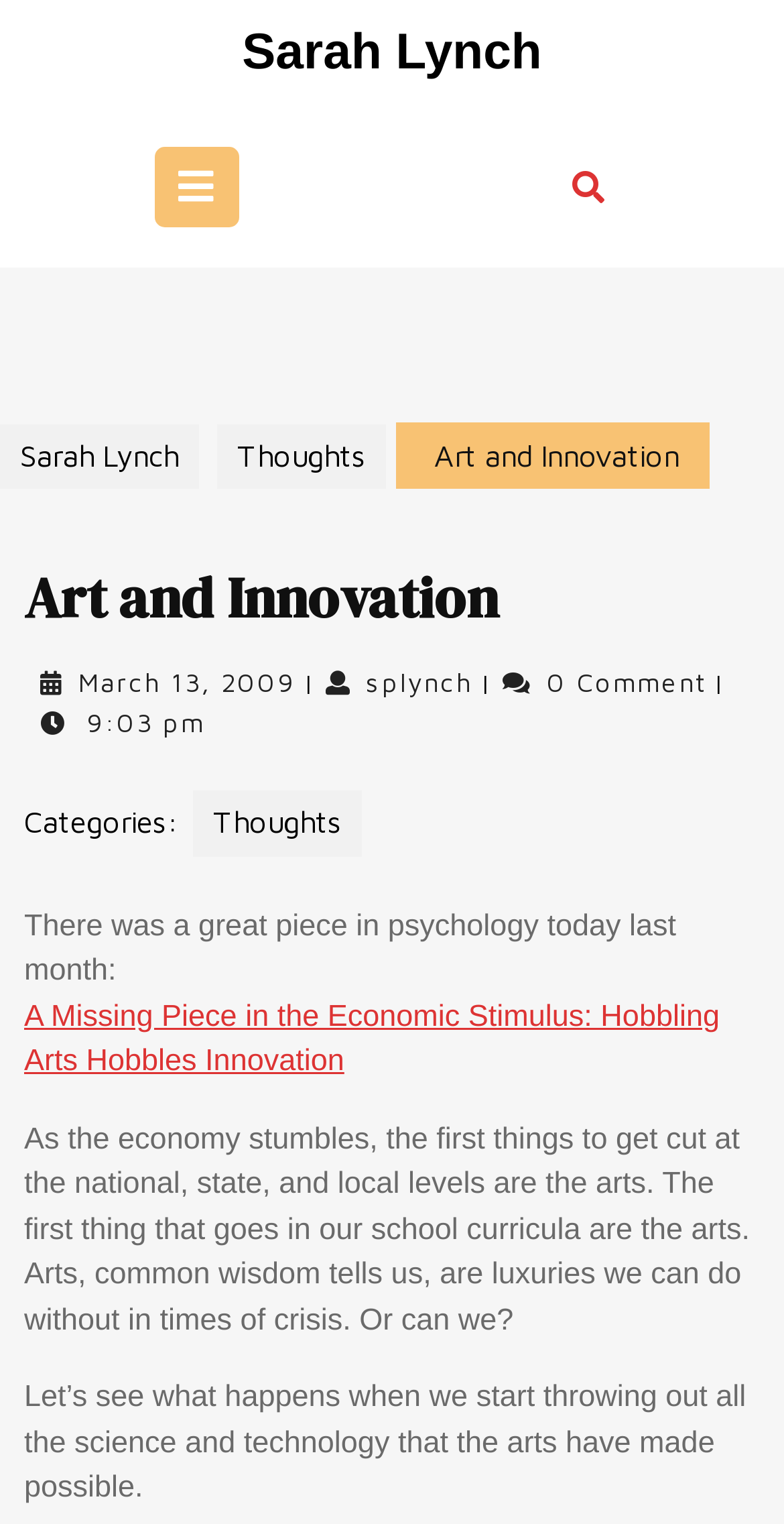Provide your answer to the question using just one word or phrase: What is the category of the blog post?

Thoughts